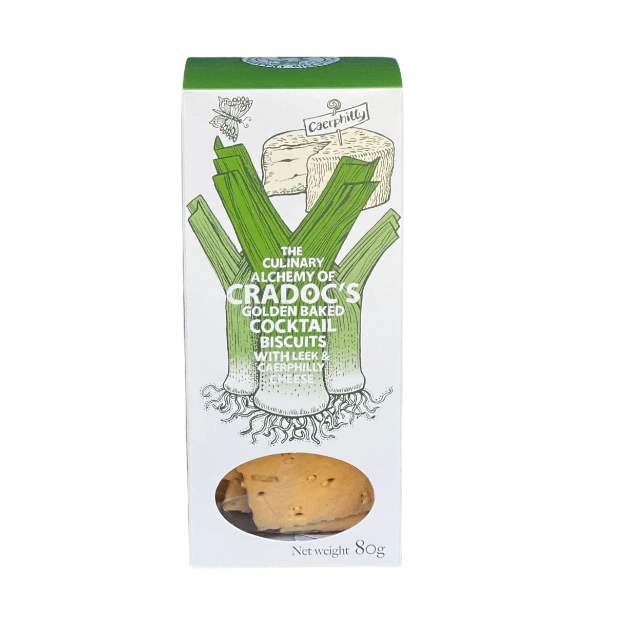Outline with detail what the image portrays.

This image showcases a beautifully designed package of Cradoc's Crackers, specifically the Leek & Caerphilly flavor, weighing 80 grams. The packaging features a vibrant green top and an artistic illustration of leeks, signifying the key ingredients. Prominently displayed is the text "THE CULINARY ALCHEMY OF CRADOC'S," alongside depictions of Caerphilly cheese, highlighting the harmonious blend of flavors. A transparent window allows a glimpse of the golden-baked crackers inside, inviting consumers to relish the enticing combination of mature cheese and fresh leeks. This appealing product is ideal for pairing with various dips or enjoying as a snack, capturing the essence of Welsh delicacies. The overall aesthetic reflects a commitment to quality and a celebration of local ingredients.